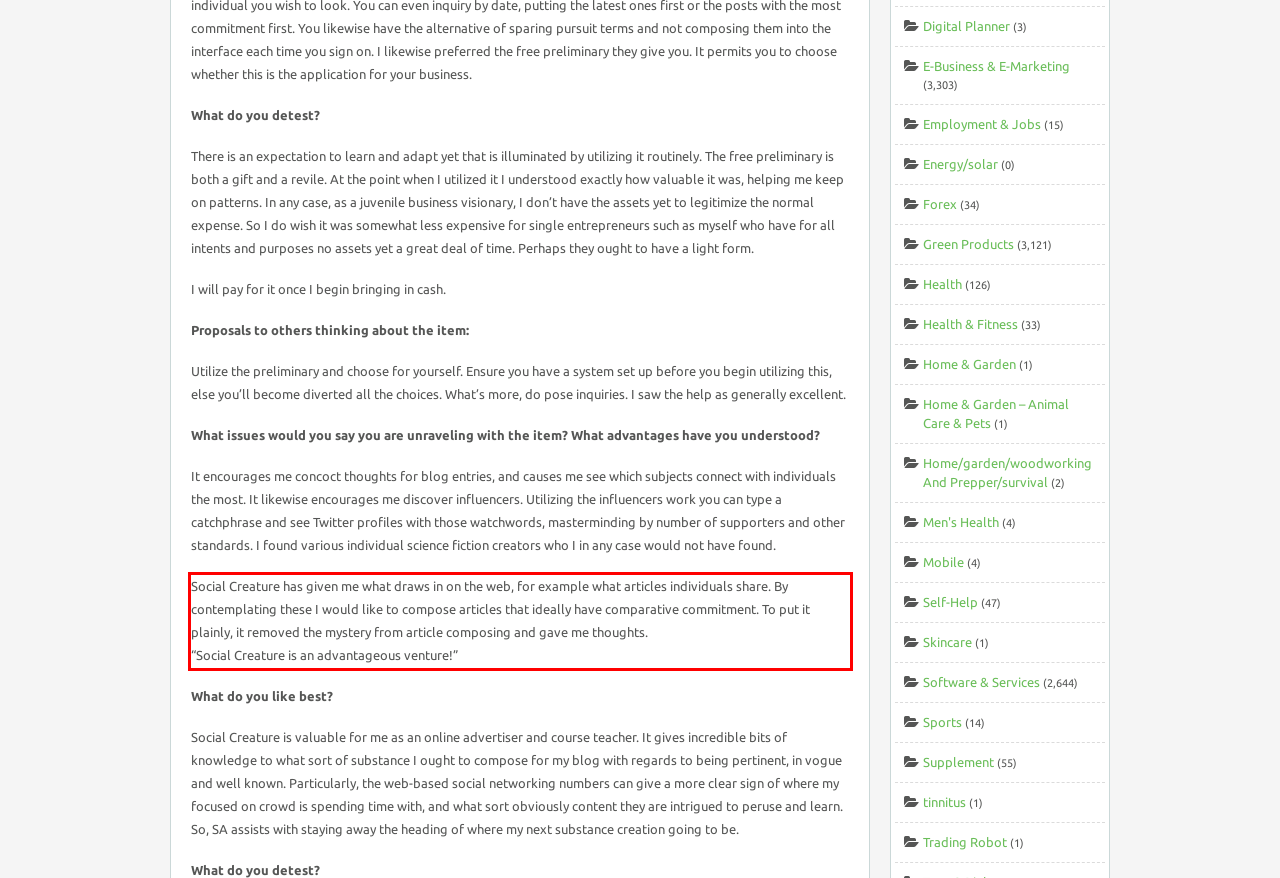You are provided with a screenshot of a webpage that includes a red bounding box. Extract and generate the text content found within the red bounding box.

Social Creature has given me what draws in on the web, for example what articles individuals share. By contemplating these I would like to compose articles that ideally have comparative commitment. To put it plainly, it removed the mystery from article composing and gave me thoughts. “Social Creature is an advantageous venture!”